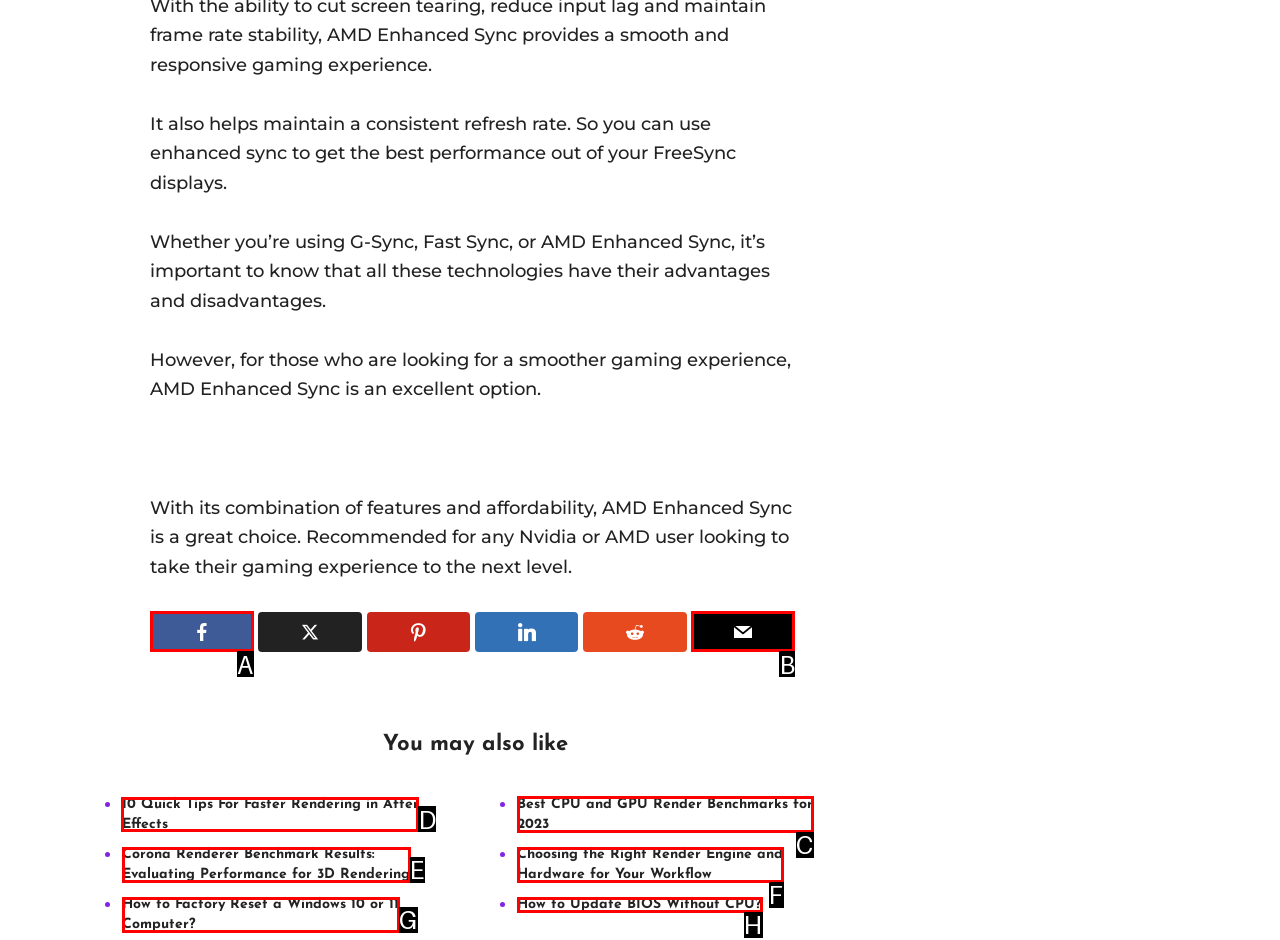Indicate the UI element to click to perform the task: Read the article about 10 Quick Tips For Faster Rendering in After Effects. Reply with the letter corresponding to the chosen element.

D